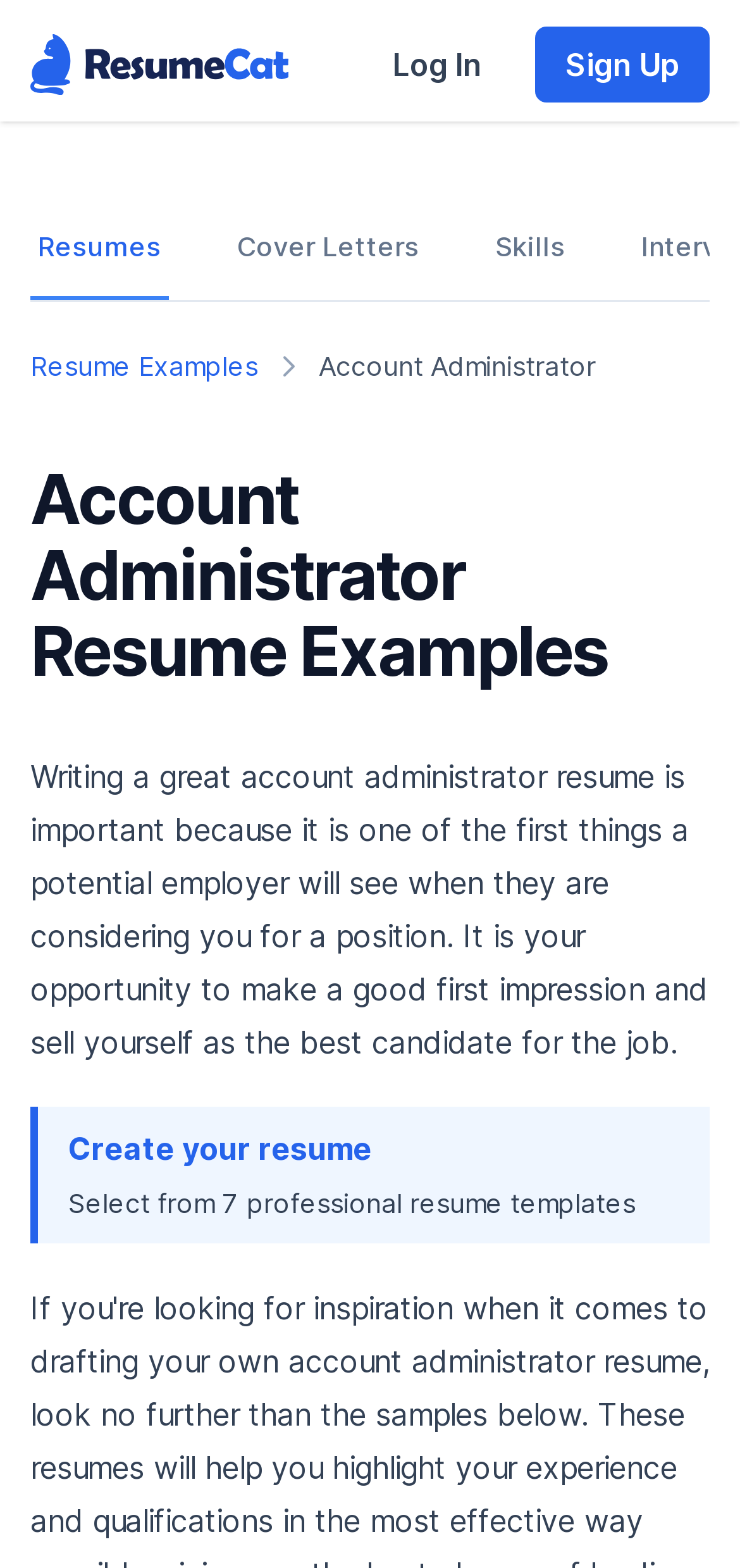Locate the primary headline on the webpage and provide its text.

Account Administrator Resume Examples